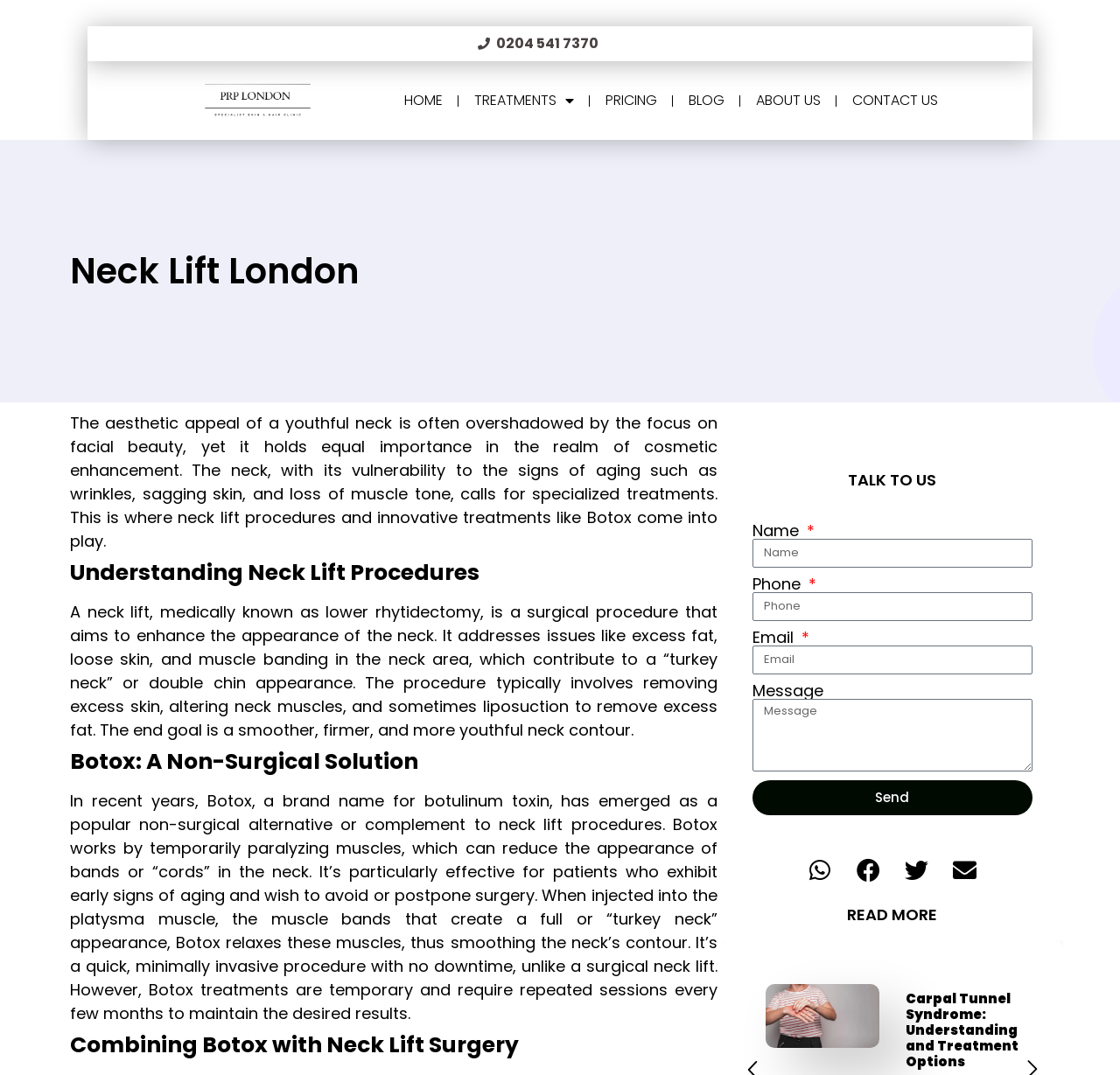What is the purpose of the 'Send' button?
Based on the image, give a one-word or short phrase answer.

To send a message